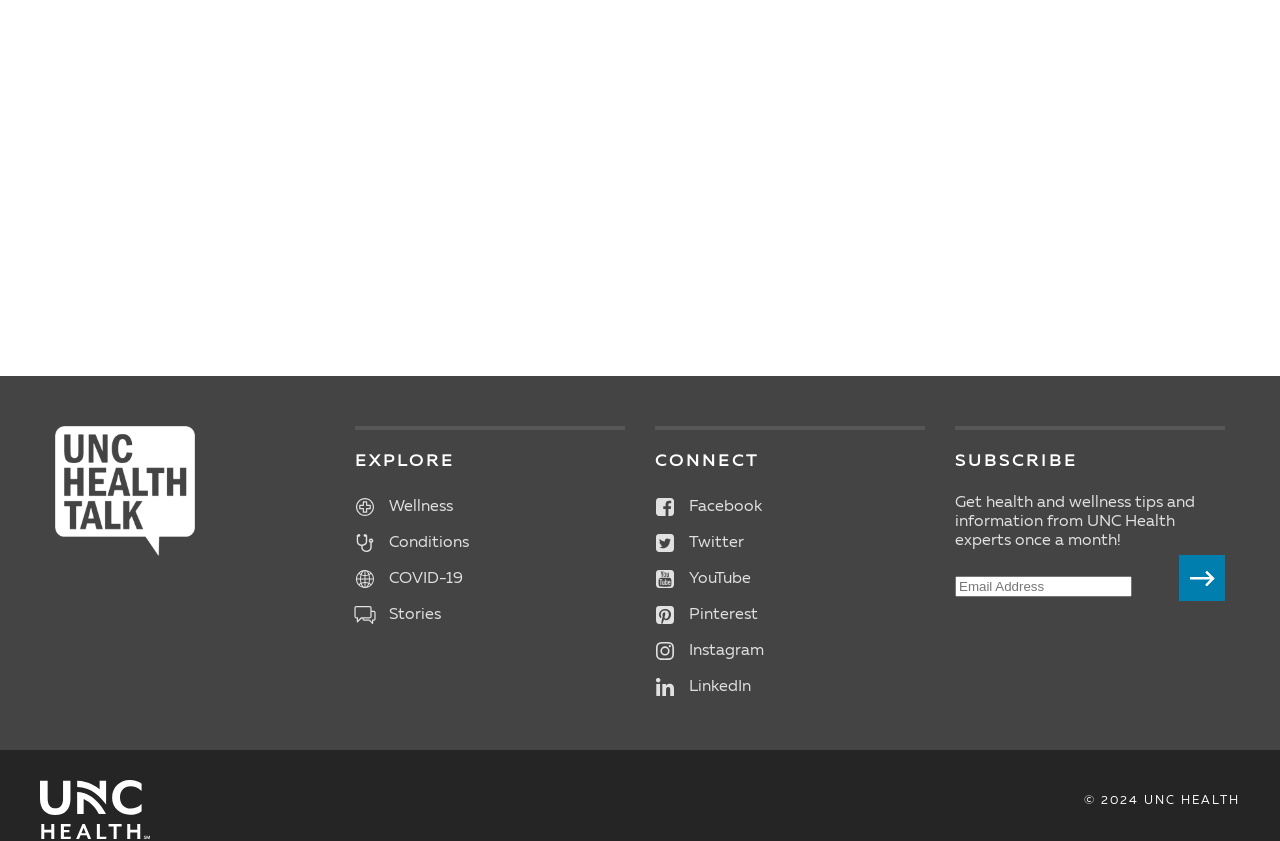Show me the bounding box coordinates of the clickable region to achieve the task as per the instruction: "Subscribe to health and wellness tips".

[0.921, 0.66, 0.957, 0.715]